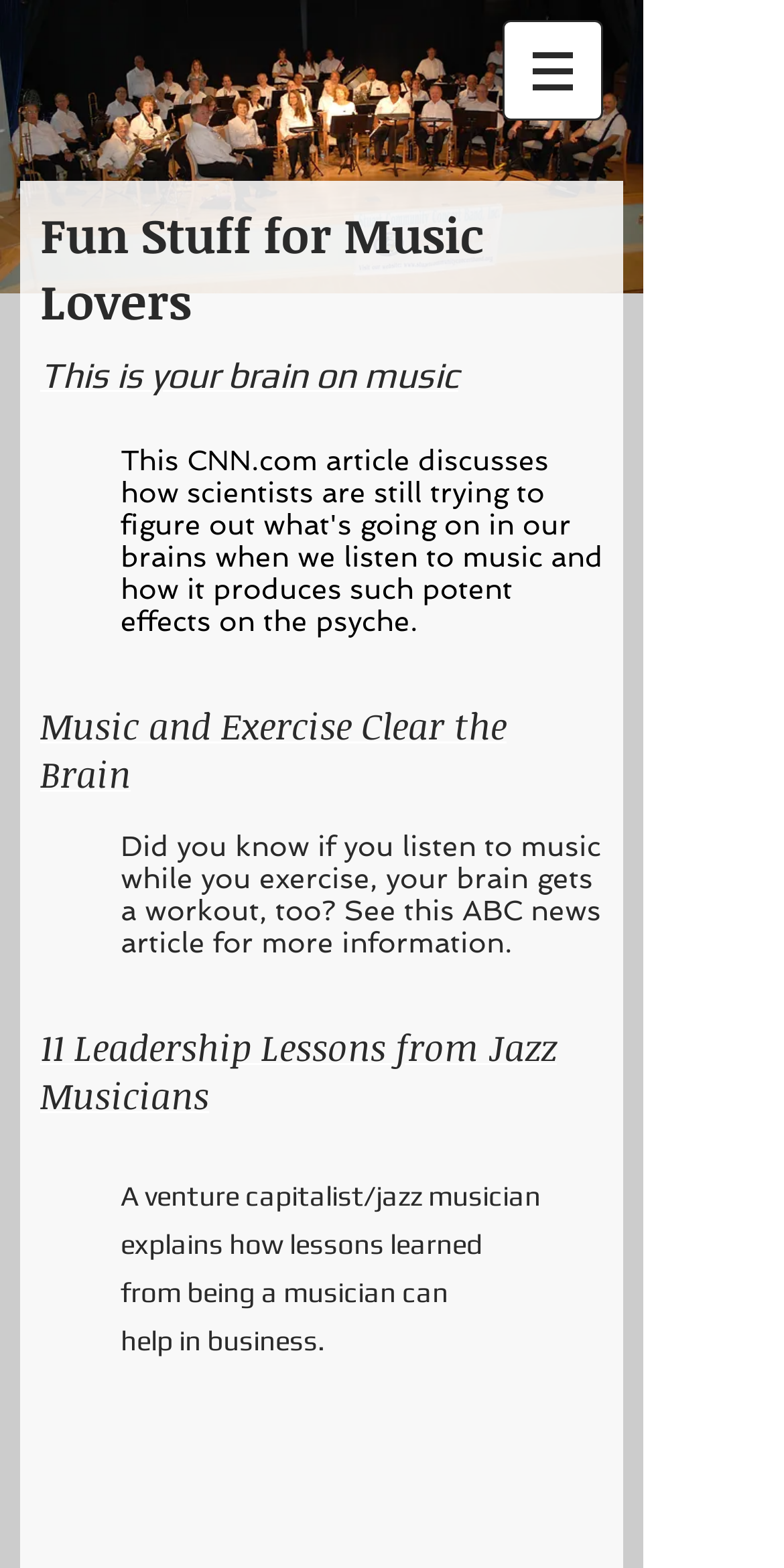What is the topic of the second article?
Please provide a detailed answer to the question.

The second article is about leadership lessons learned from jazz musicians, as indicated by the heading '11 Leadership Lessons from Jazz Musicians' and the link with the same title.